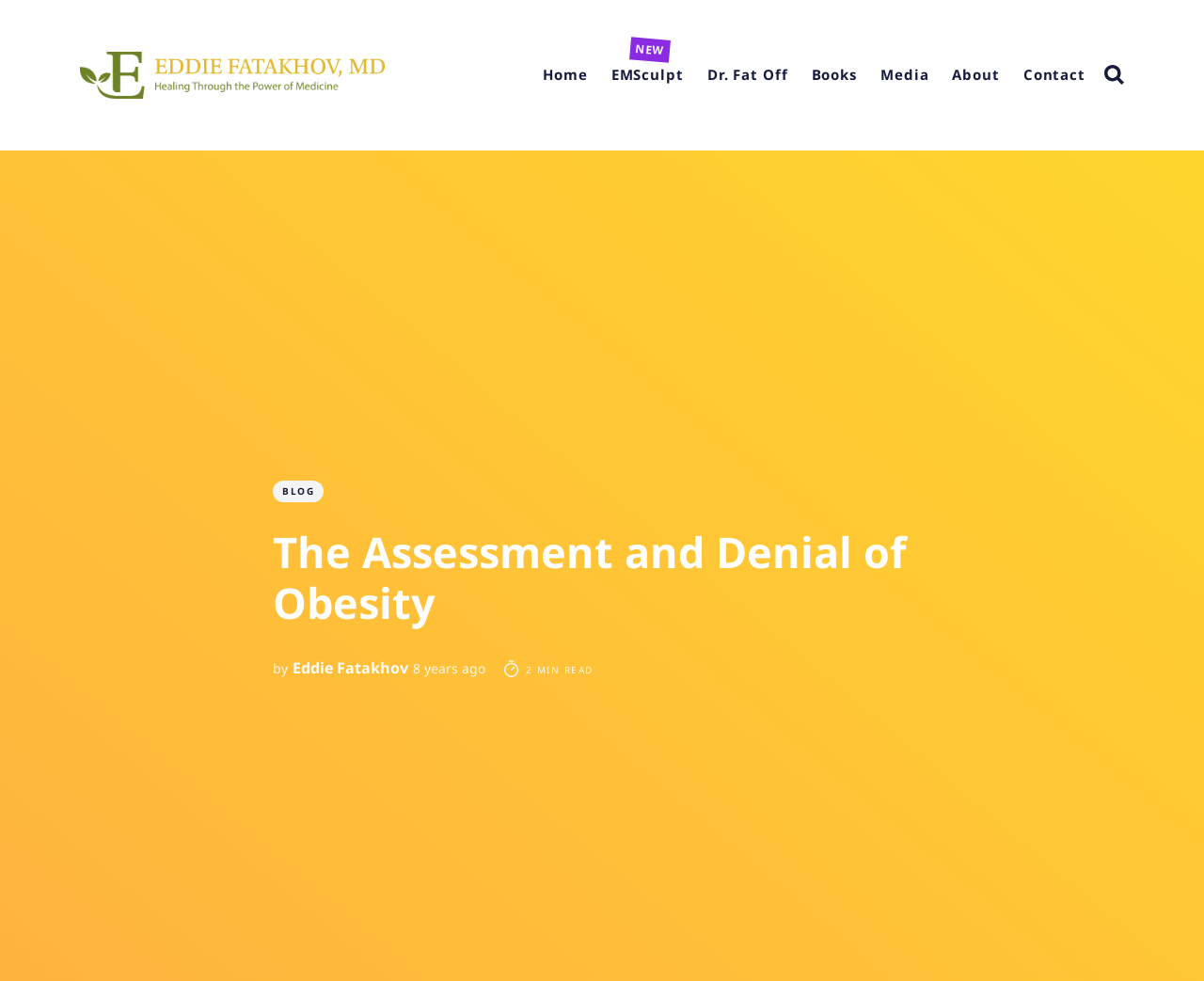Using the description "About", predict the bounding box of the relevant HTML element.

[0.783, 0.064, 0.838, 0.09]